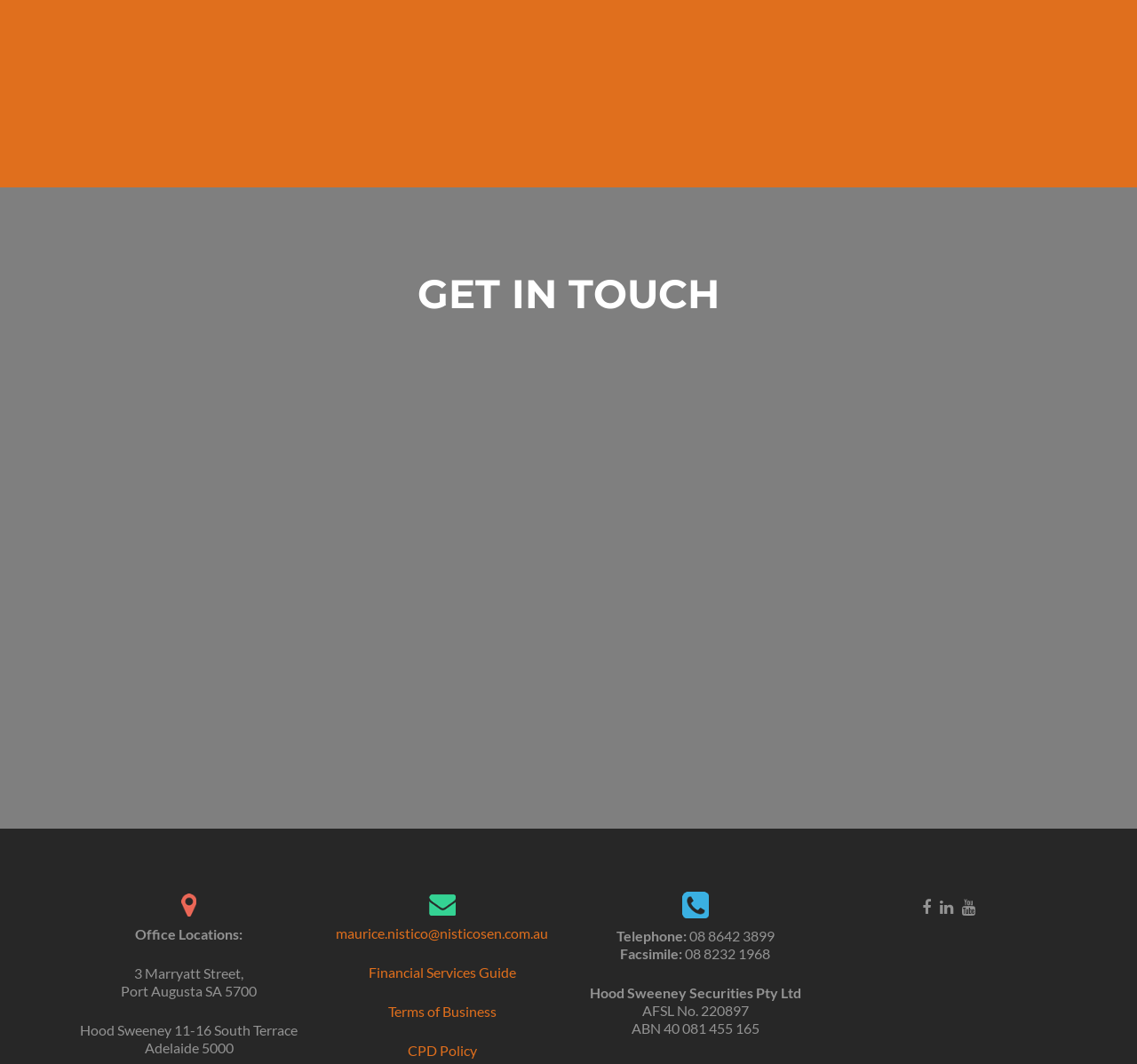Identify the bounding box coordinates for the region of the element that should be clicked to carry out the instruction: "Email maurice.nistico@nisticosen.com.au". The bounding box coordinates should be four float numbers between 0 and 1, i.e., [left, top, right, bottom].

[0.295, 0.869, 0.482, 0.885]